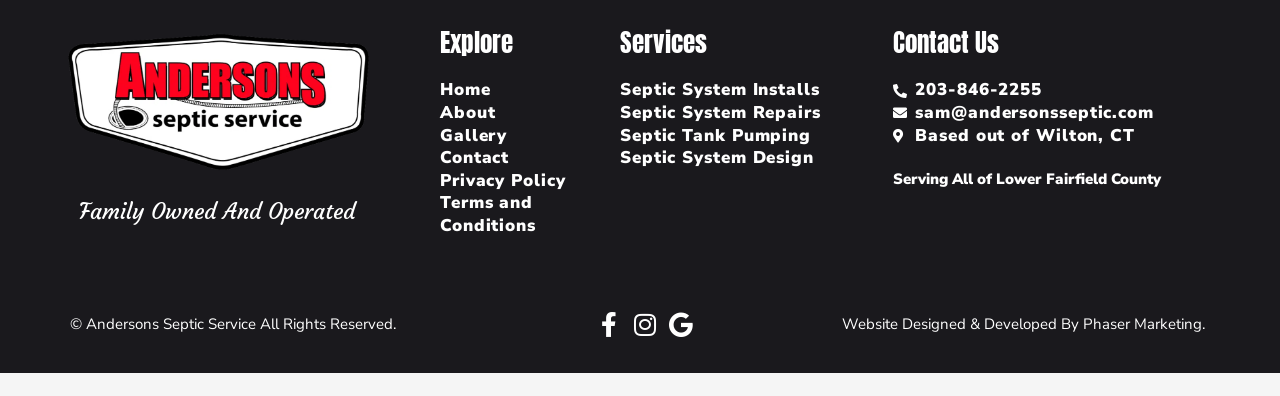Utilize the details in the image to thoroughly answer the following question: What is the name of the company?

The company name is mentioned in the 'Family Owned And Operated' static text, and also in the 'Based out of Wilton, CT' link, which suggests that the company is Andersons Septic Service.